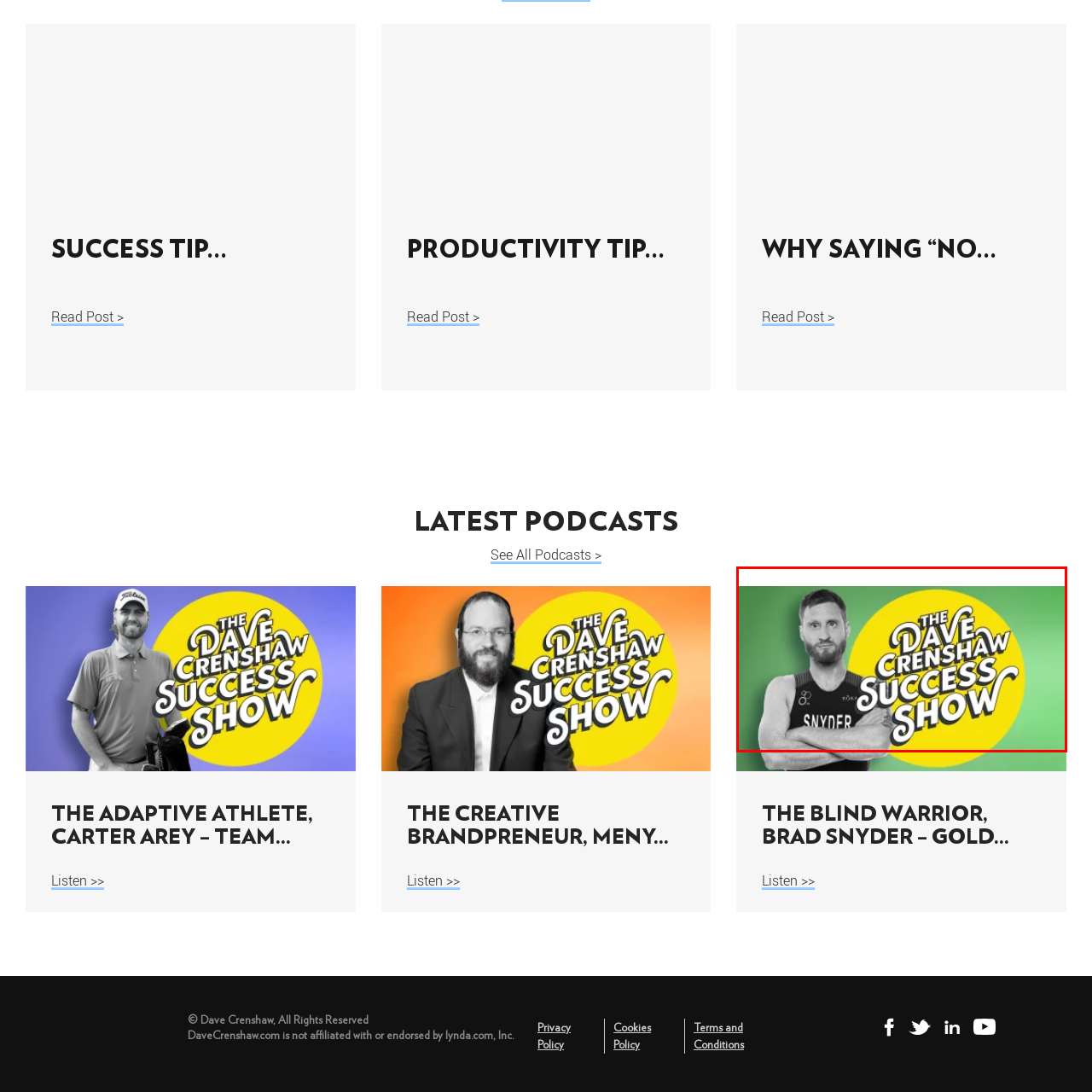What color is the circle behind the show's title?
Check the image encapsulated by the red bounding box and answer the question comprehensively.

The vibrant background of the image features a bright green circle, and behind the text of the show's title, there is a bold yellow circle, which creates a visually appealing contrast.